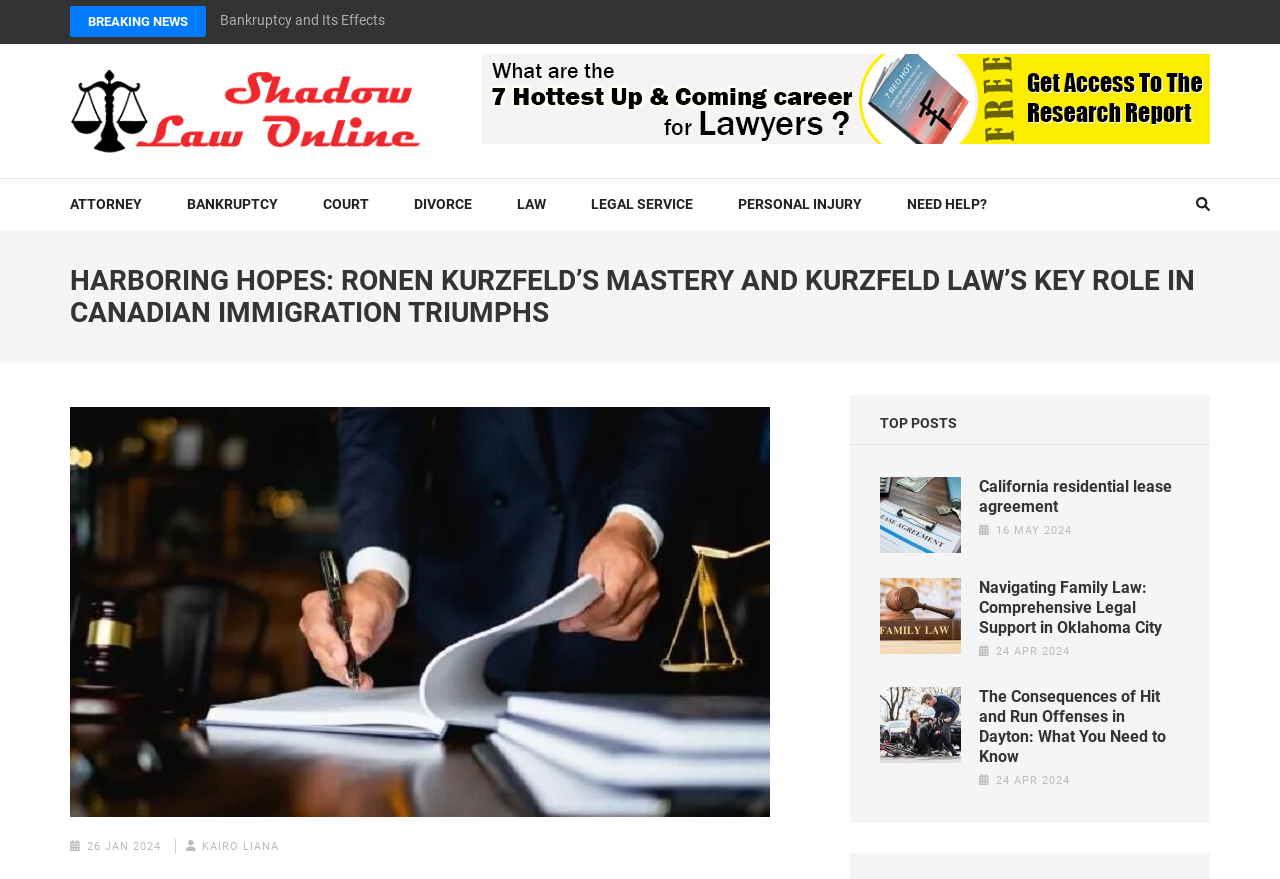Please identify the bounding box coordinates of the element that needs to be clicked to execute the following command: "Search for something". Provide the bounding box using four float numbers between 0 and 1, formatted as [left, top, right, bottom].

[0.978, 0.02, 0.99, 0.038]